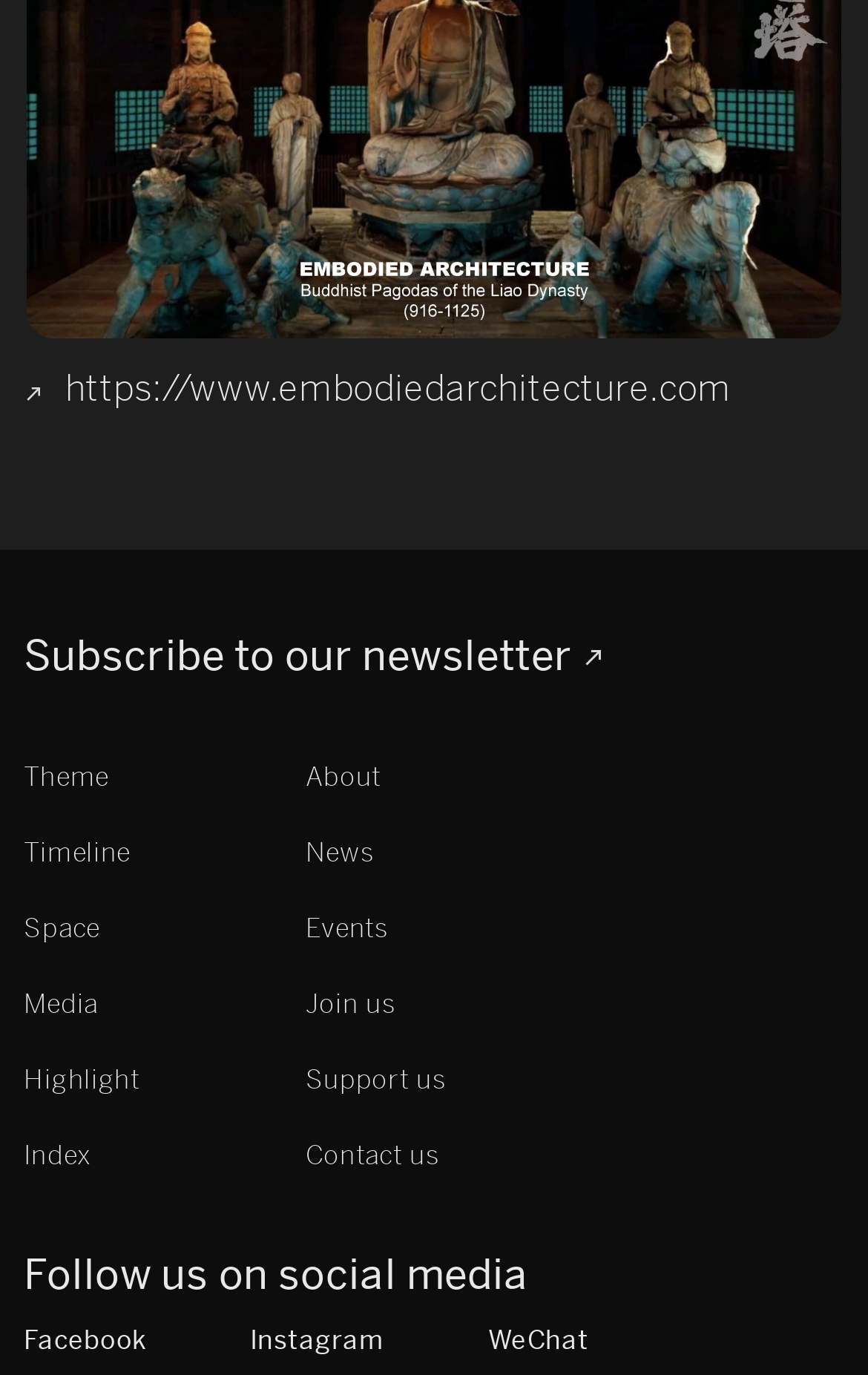Using the description "Facebook", predict the bounding box of the relevant HTML element.

[0.028, 0.967, 0.168, 0.986]